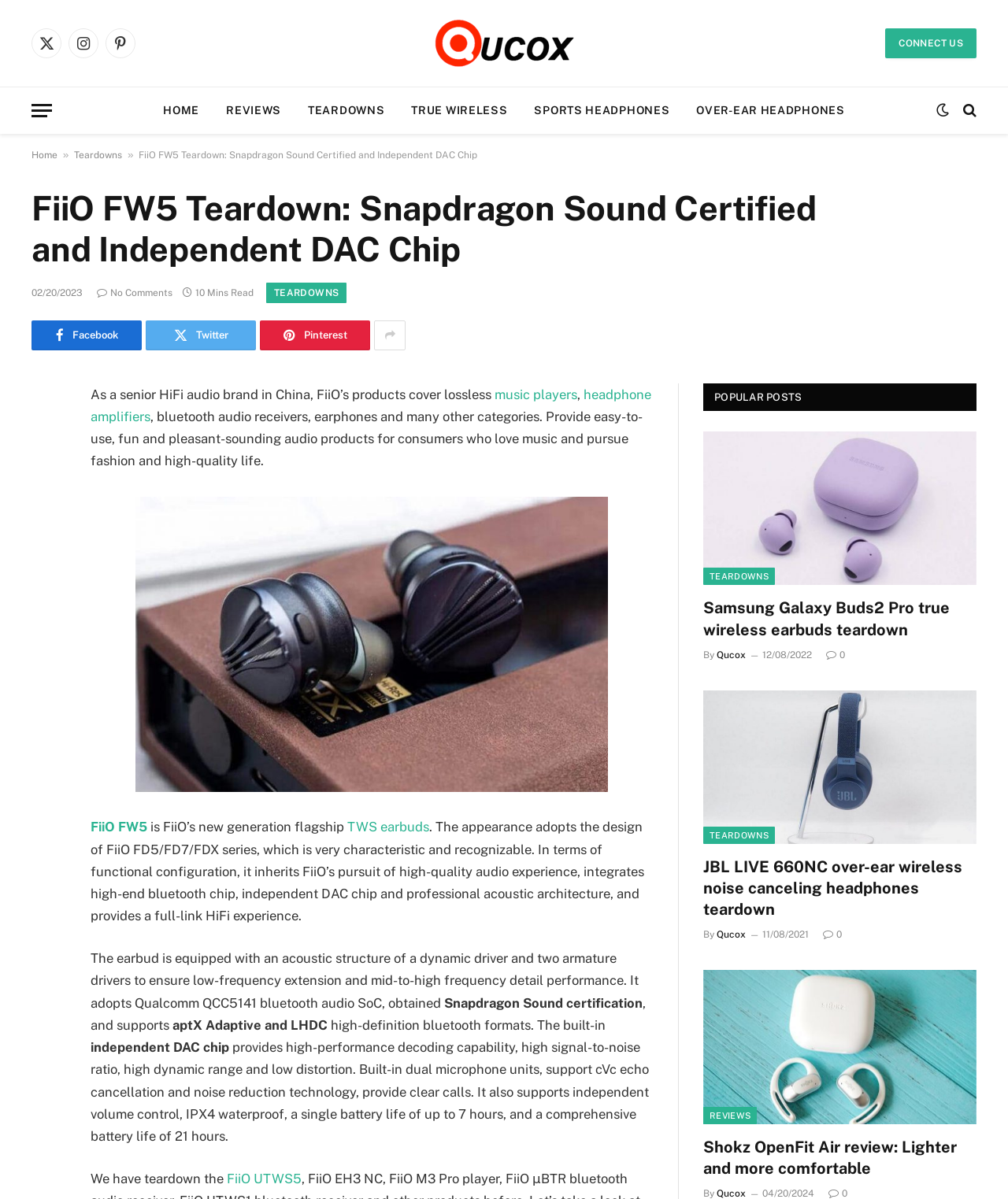How many hours of battery life does FiiO FW5 support?
Please answer the question with as much detail and depth as you can.

Based on the webpage content, I found that the FiiO FW5 supports a comprehensive battery life of 21 hours, which is mentioned in the sentence 'It also supports independent volume control, IPX4 waterproof, a single battery life of up to 7 hours, and a comprehensive battery life of 21 hours'.